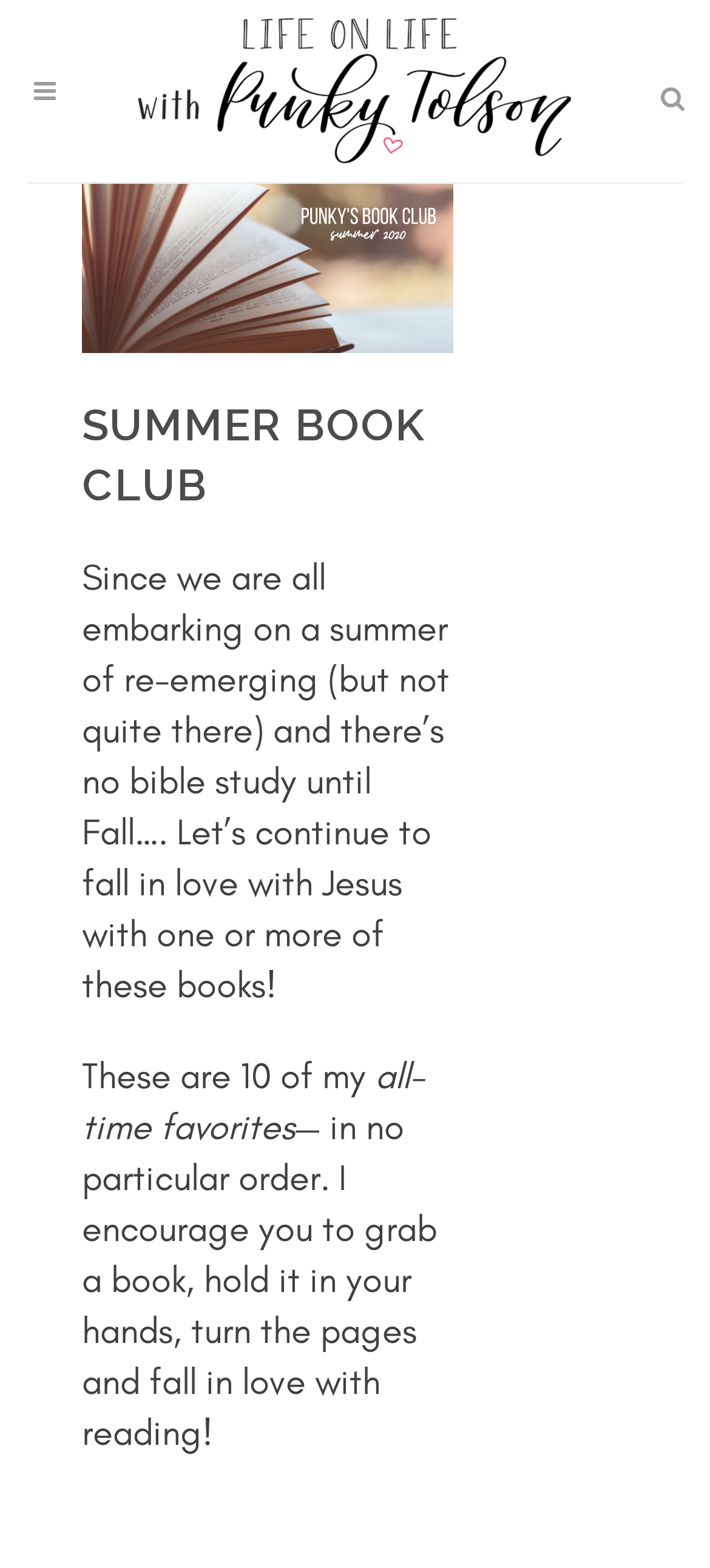Provide a short, one-word or phrase answer to the question below:
What is the logo of the website?

Punky Tolson